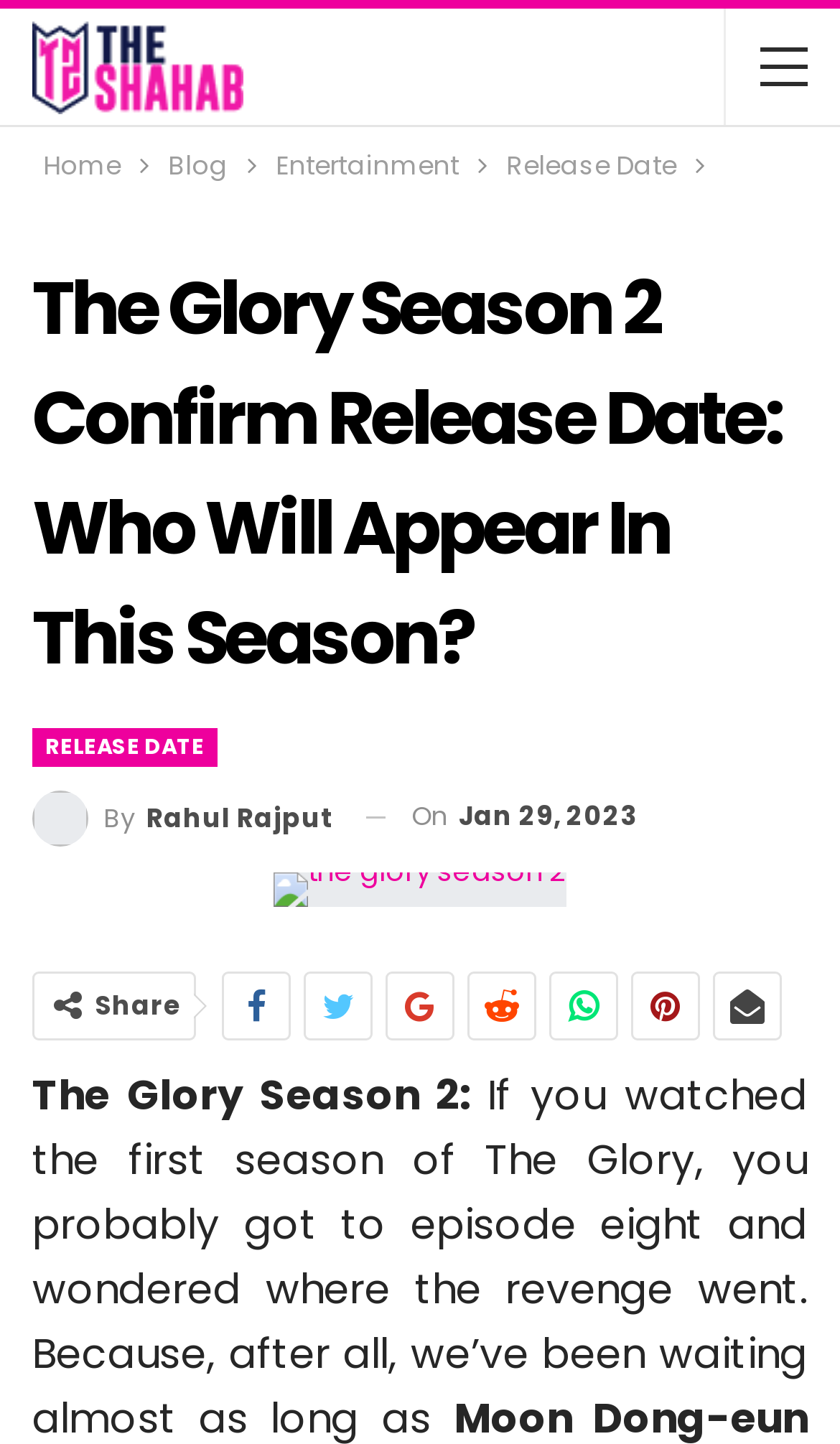Using the information shown in the image, answer the question with as much detail as possible: What is the category of the article?

The category of the article can be found in the navigation element, which contains several link elements. One of the link elements has the text 'Entertainment', which is the category of the article.